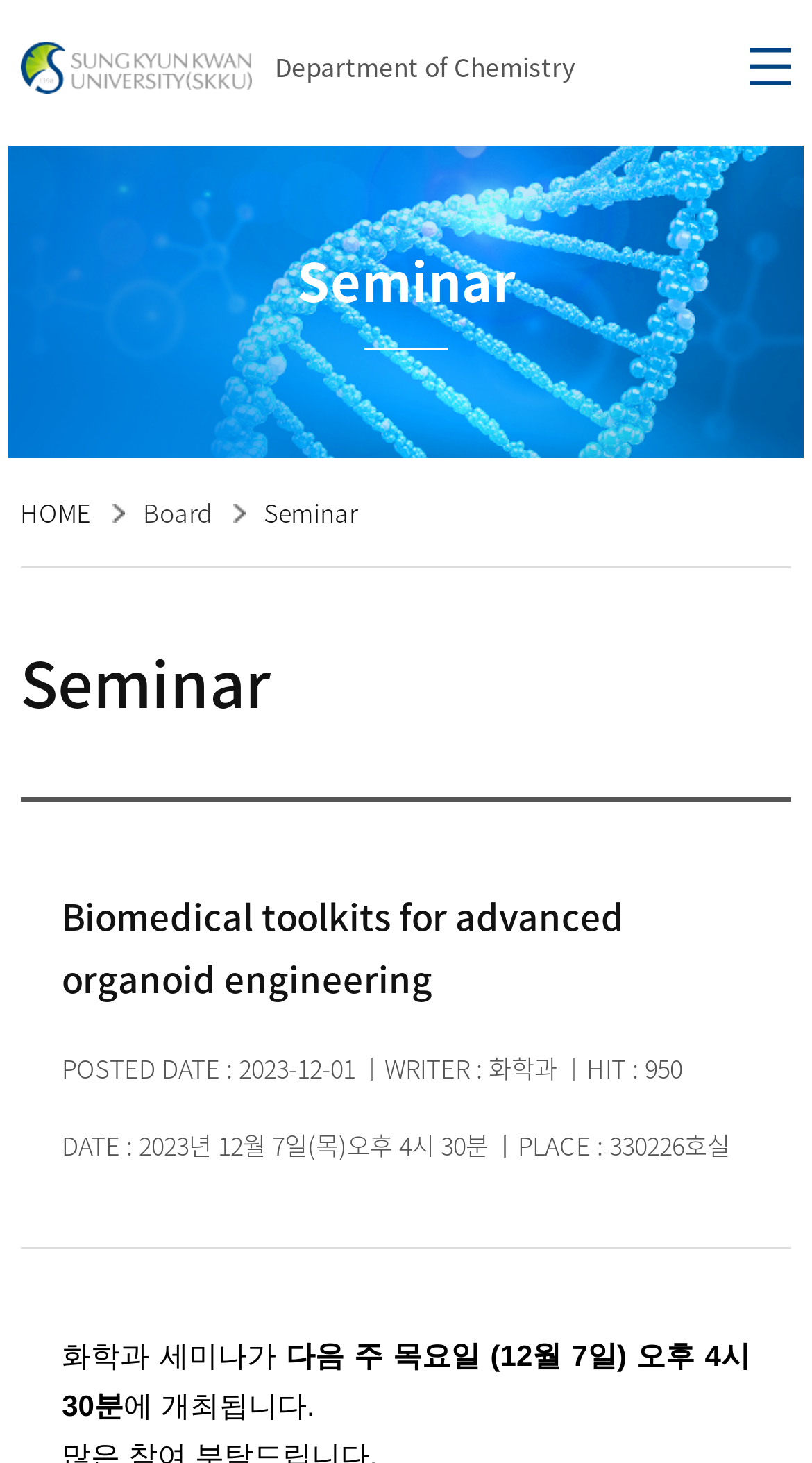What is the topic of the seminar?
Provide a fully detailed and comprehensive answer to the question.

I found the answer by looking at the heading element with the text 'Biomedical toolkits for advanced organoid engineering' which is a subheading of the 'Seminar' heading.